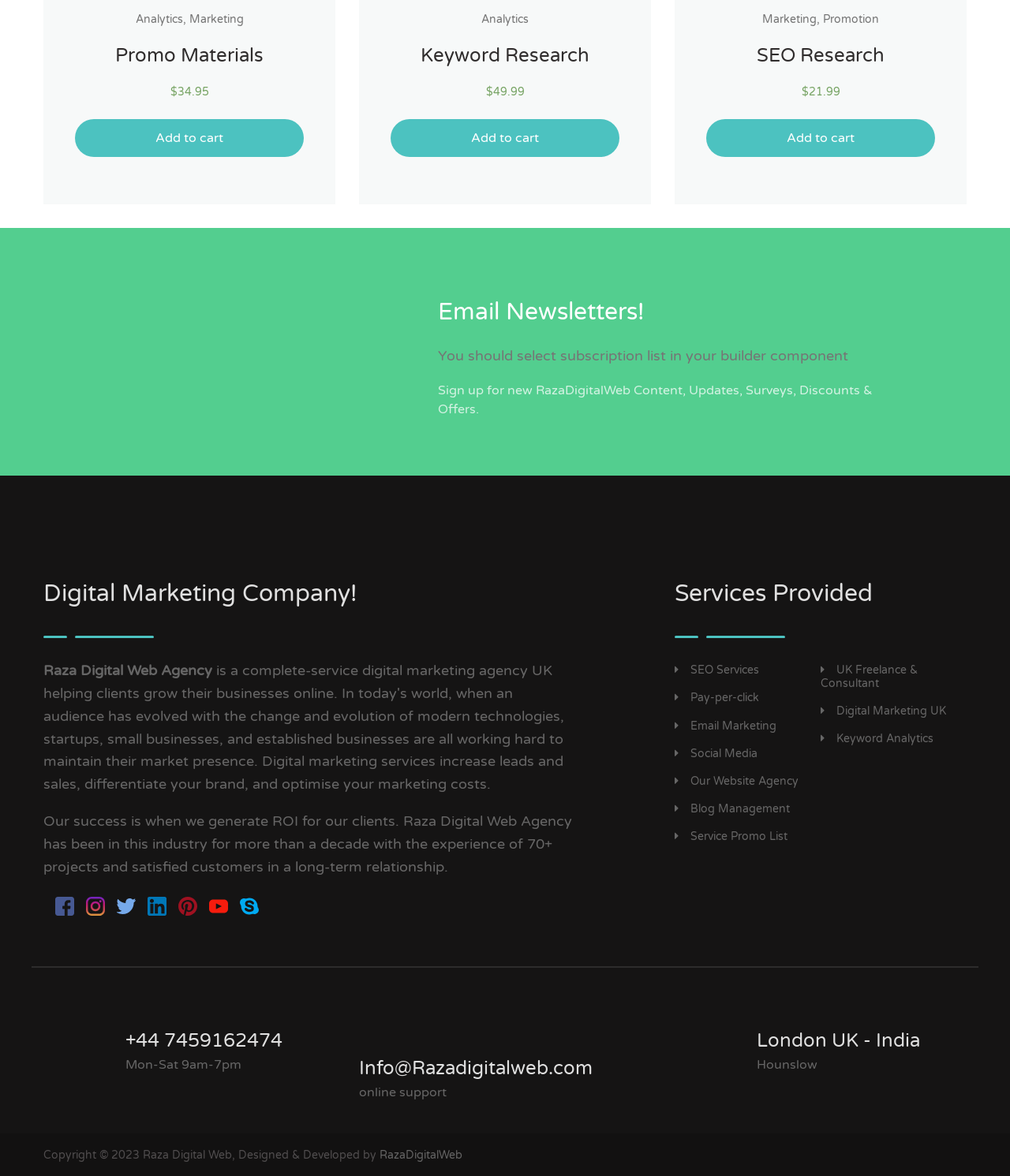Please give a concise answer to this question using a single word or phrase: 
What is the phone number?

+44 7459162474